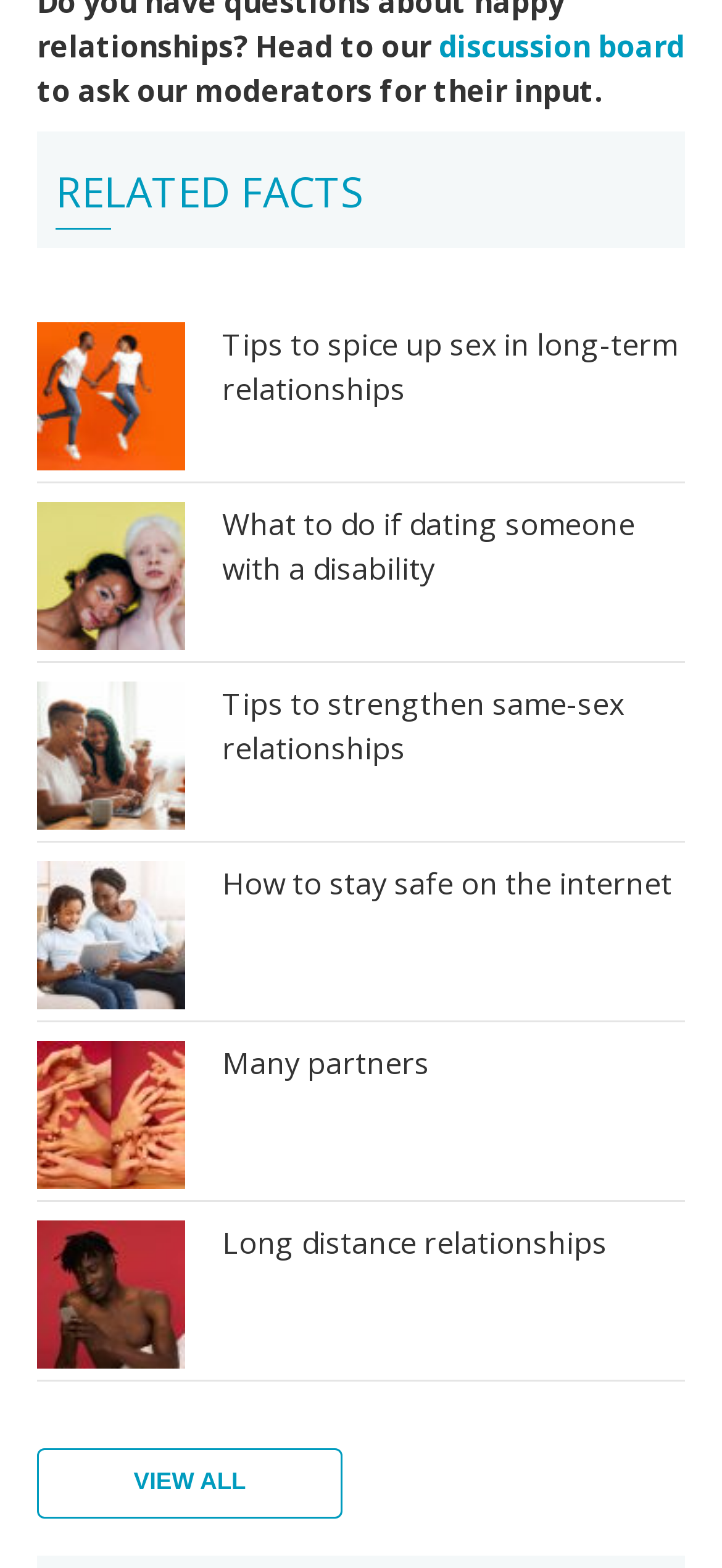Identify the bounding box coordinates of the part that should be clicked to carry out this instruction: "view related facts".

[0.051, 0.084, 0.949, 0.158]